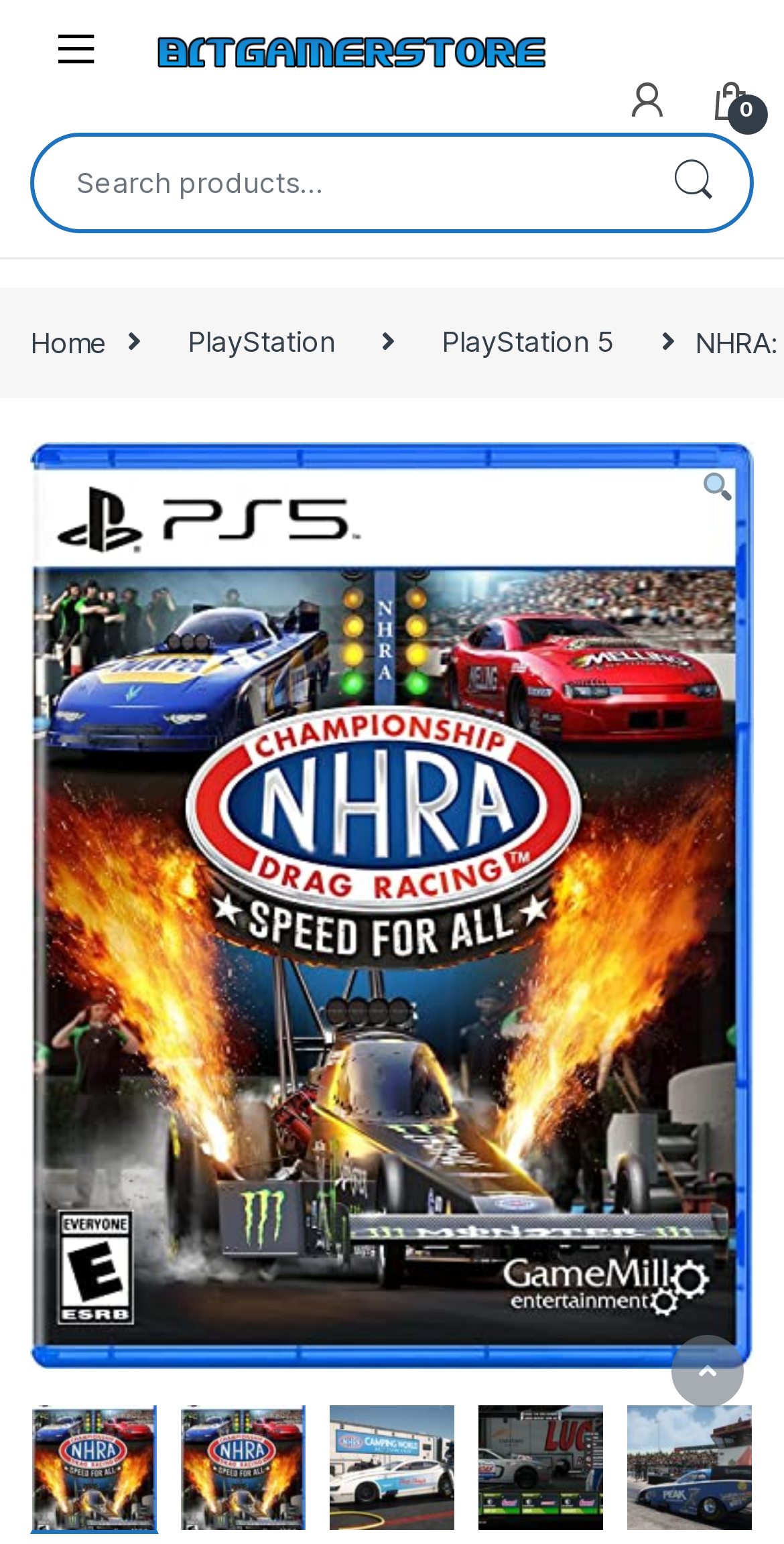Please specify the bounding box coordinates of the clickable region necessary for completing the following instruction: "Click on BitGamer Store logo". The coordinates must consist of four float numbers between 0 and 1, i.e., [left, top, right, bottom].

[0.192, 0.019, 0.705, 0.048]